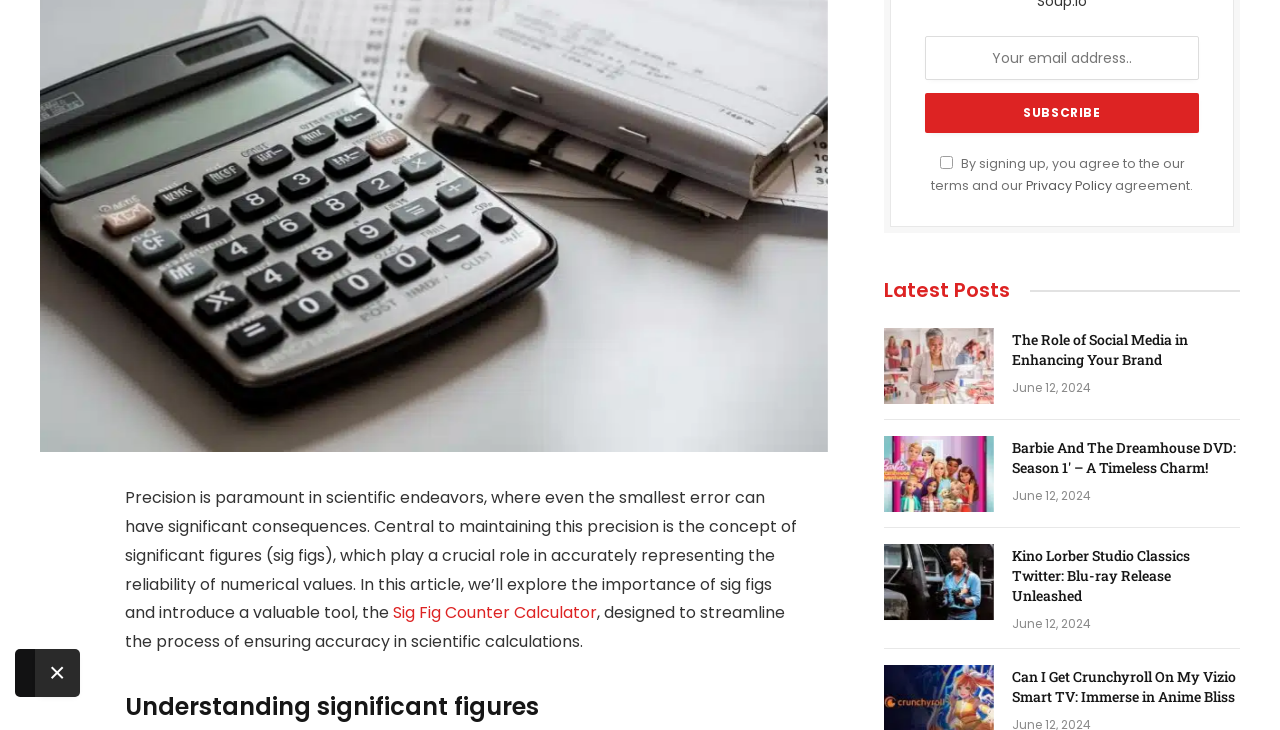Identify the bounding box for the UI element that is described as follows: "Privacy Policy".

[0.802, 0.242, 0.869, 0.265]